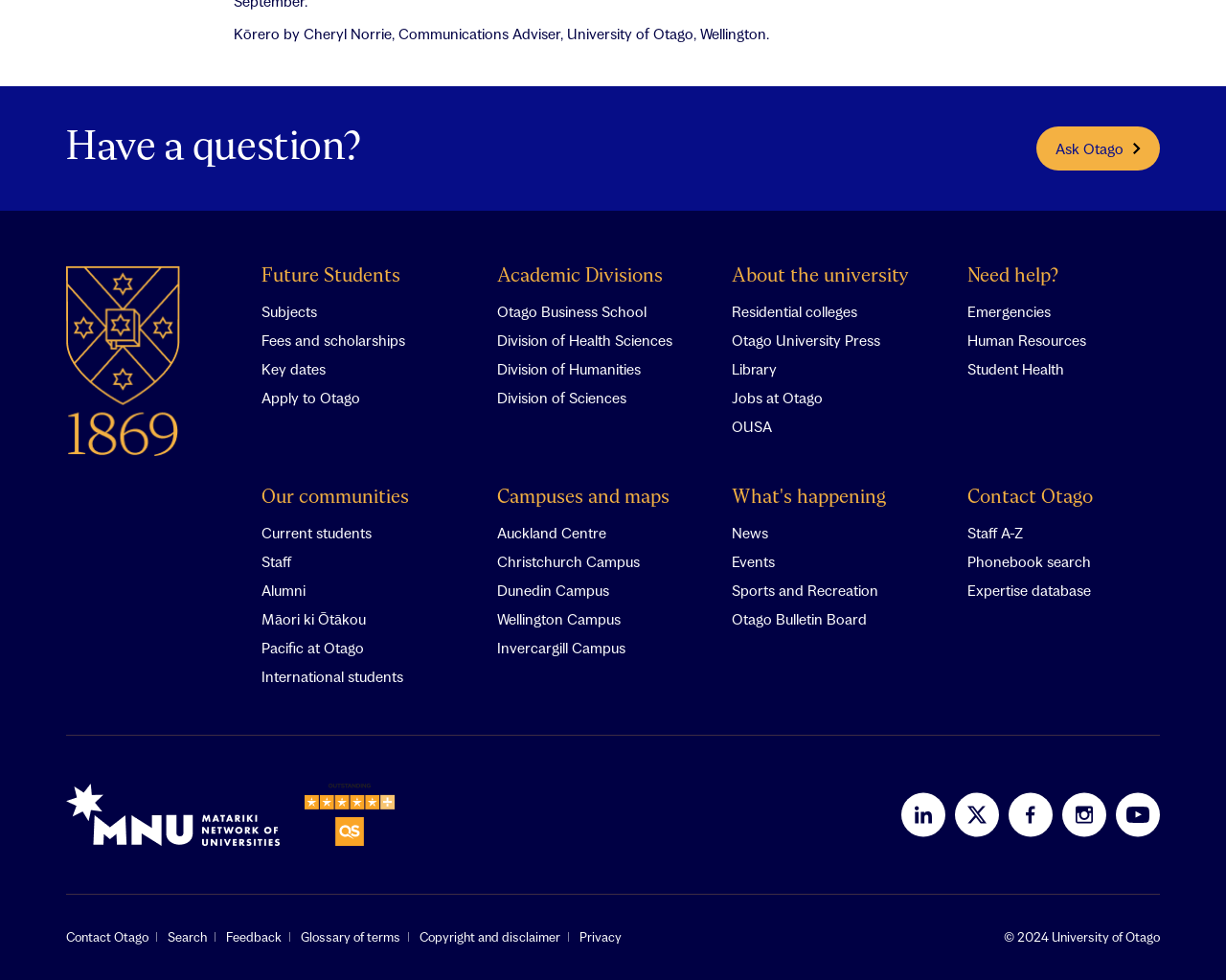Please respond to the question with a concise word or phrase:
What social media platforms does the university have?

Five